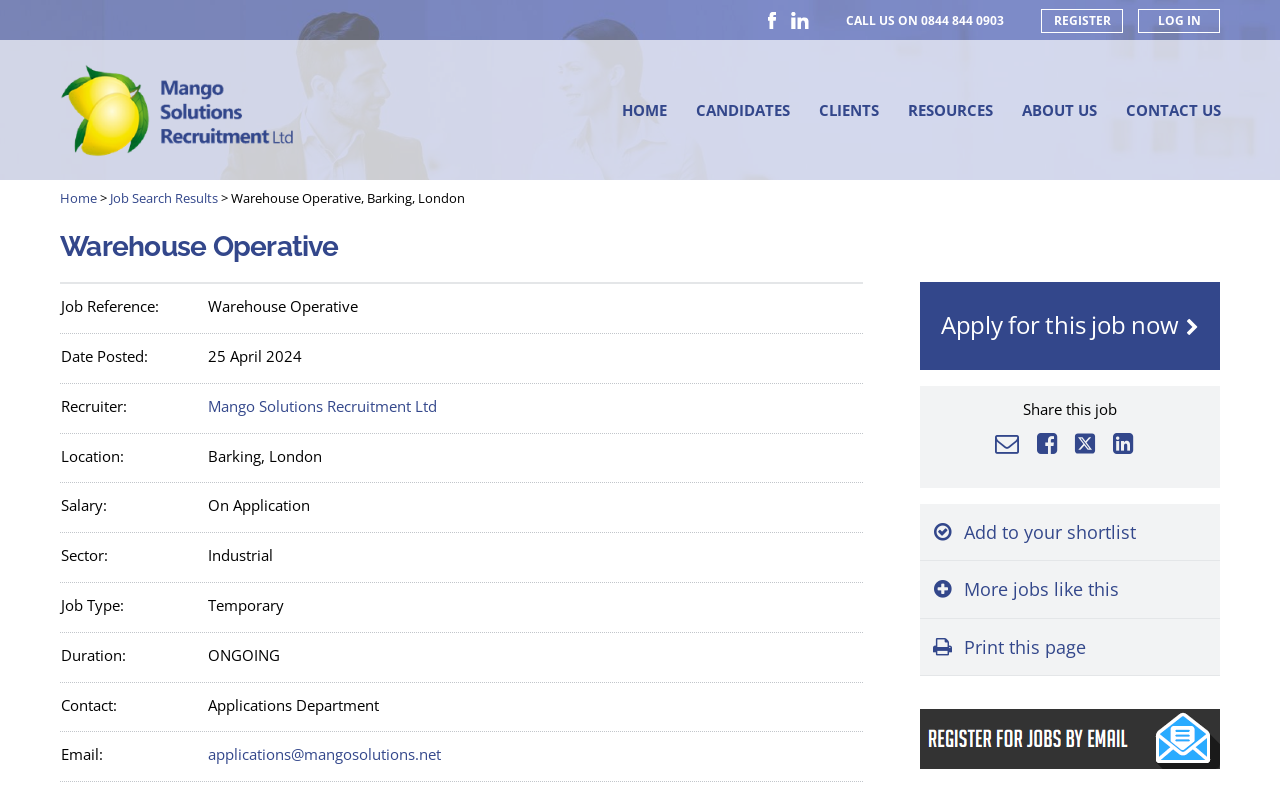Give an extensive and precise description of the webpage.

The webpage is a job posting for a Warehouse Operative position at a wholesaler based in Barking, Essex. The page is divided into several sections. At the top, there is a navigation menu with links to "HOME", "CANDIDATES", "CLIENTS", "RESOURCES", "ABOUT US", and "CONTACT US". Below this menu, there are social media links to follow the company on Facebook and LinkedIn, as well as a phone number and a "REGISTER" and "LOG IN" button.

In the main content area, there is a job title "Warehouse Operative, Barking, London" and a brief description of the job, including the working hours and responsibilities. Below this, there is a section with the company's logo and a link to the company's website.

The job description is followed by a series of links, including "Apply for this job now", "Email", "Facebook", "LinkedIn", and "Add to your shortlist". There are also links to "More jobs like this", "Print this page", and "Register for Job Alerts". Some of these links have accompanying icons, such as a Facebook logo or an envelope icon for the "Email" link.

Throughout the page, there are several images, including the company's logo, social media icons, and a small "X" icon. The overall layout is organized, with clear headings and concise text, making it easy to navigate and find the necessary information.